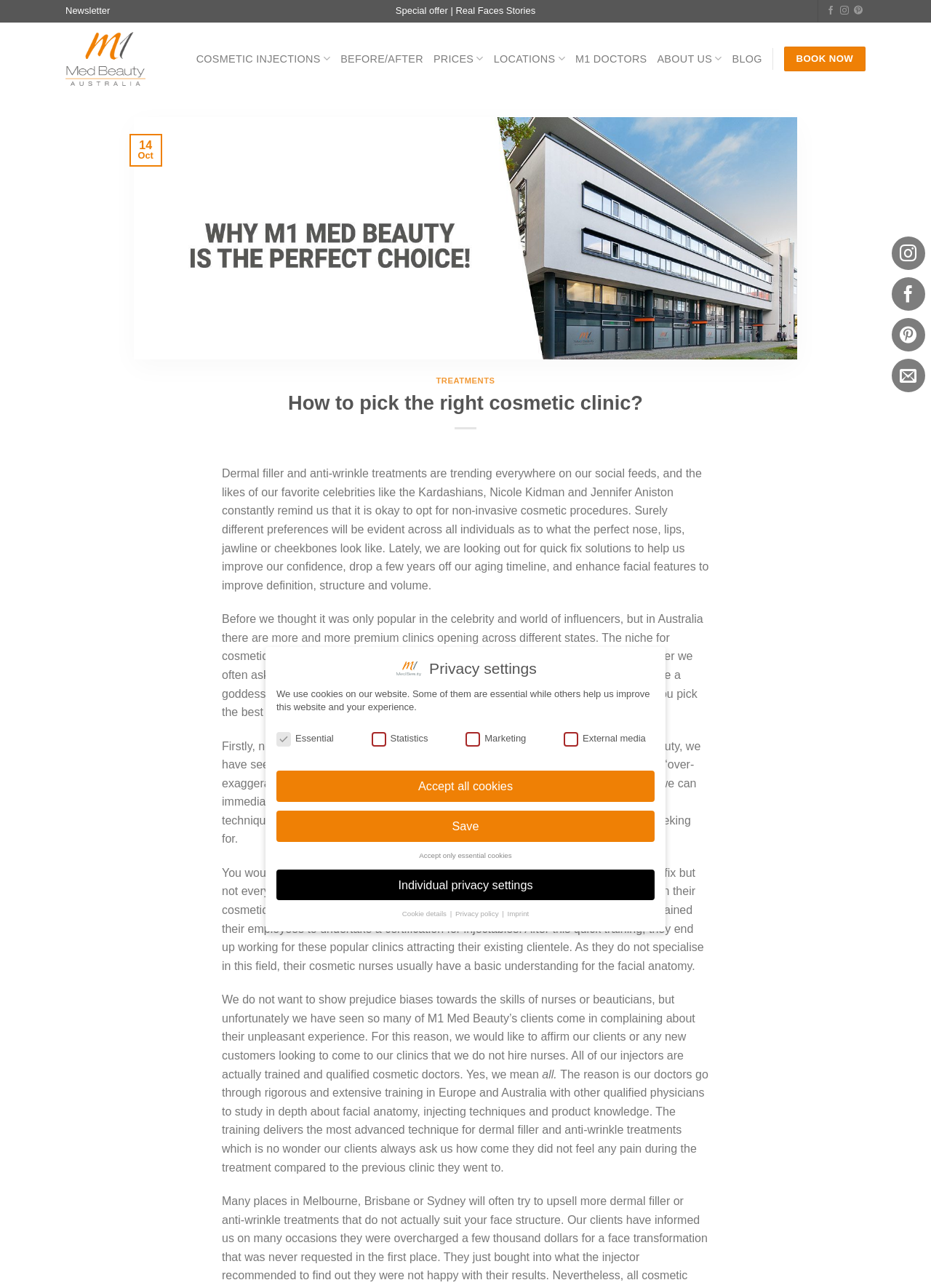Please locate the bounding box coordinates of the element that needs to be clicked to achieve the following instruction: "View 'PRICES'". The coordinates should be four float numbers between 0 and 1, i.e., [left, top, right, bottom].

[0.466, 0.035, 0.519, 0.057]